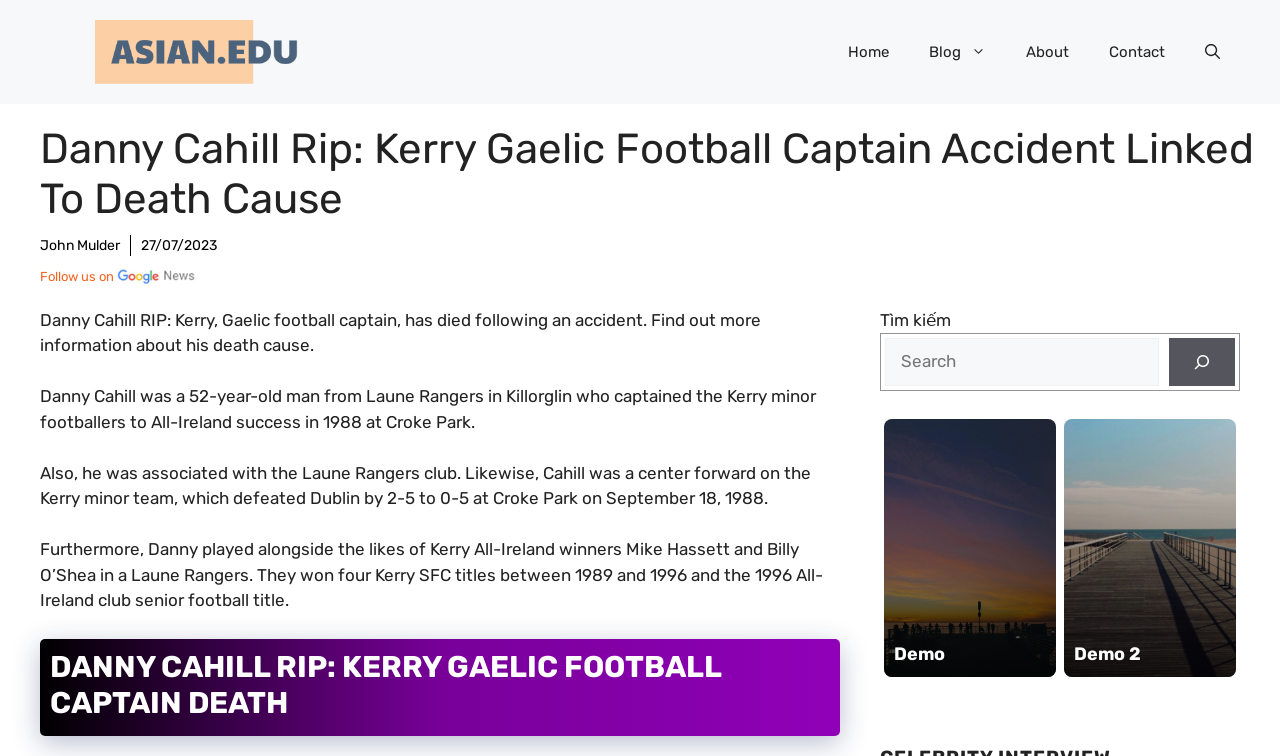Indicate the bounding box coordinates of the element that must be clicked to execute the instruction: "Click on the 'Home' link". The coordinates should be given as four float numbers between 0 and 1, i.e., [left, top, right, bottom].

[0.647, 0.029, 0.71, 0.108]